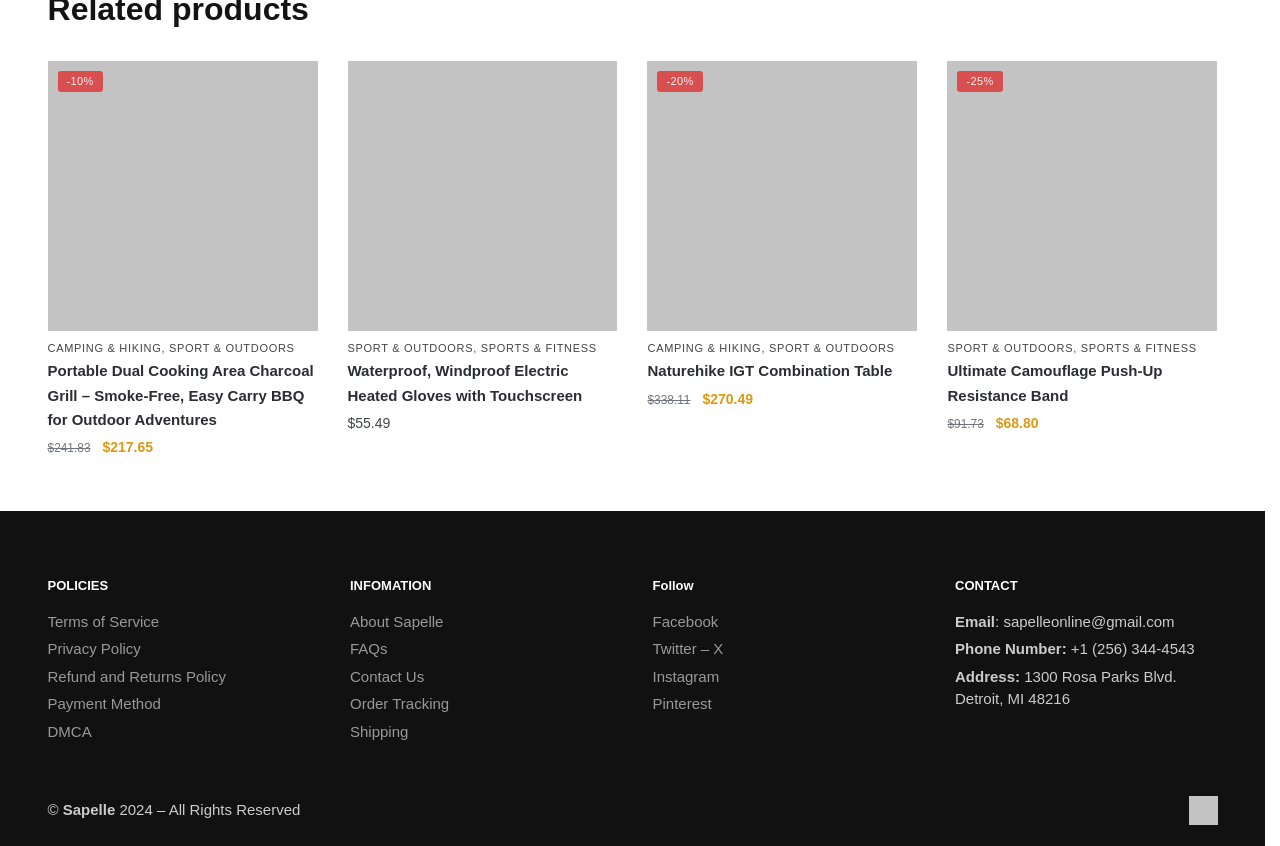From the webpage screenshot, identify the region described by Refund and Returns Policy. Provide the bounding box coordinates as (top-left x, top-left y, bottom-right x, bottom-right y), with each value being a floating point number between 0 and 1.

[0.037, 0.776, 0.177, 0.796]